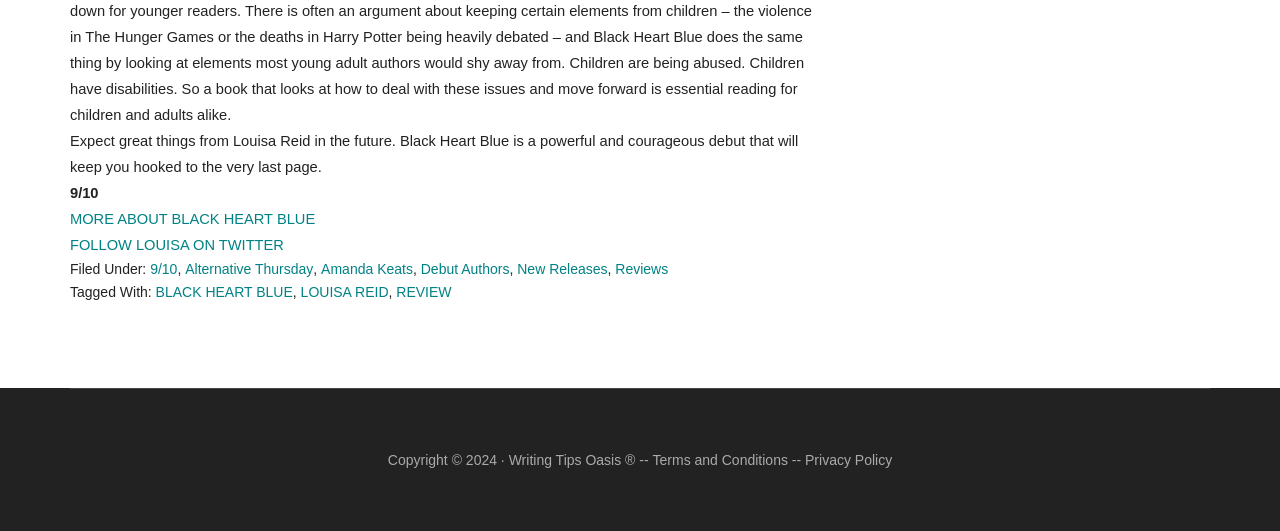Give a concise answer using only one word or phrase for this question:
What is the name of the website?

Writing Tips Oasis